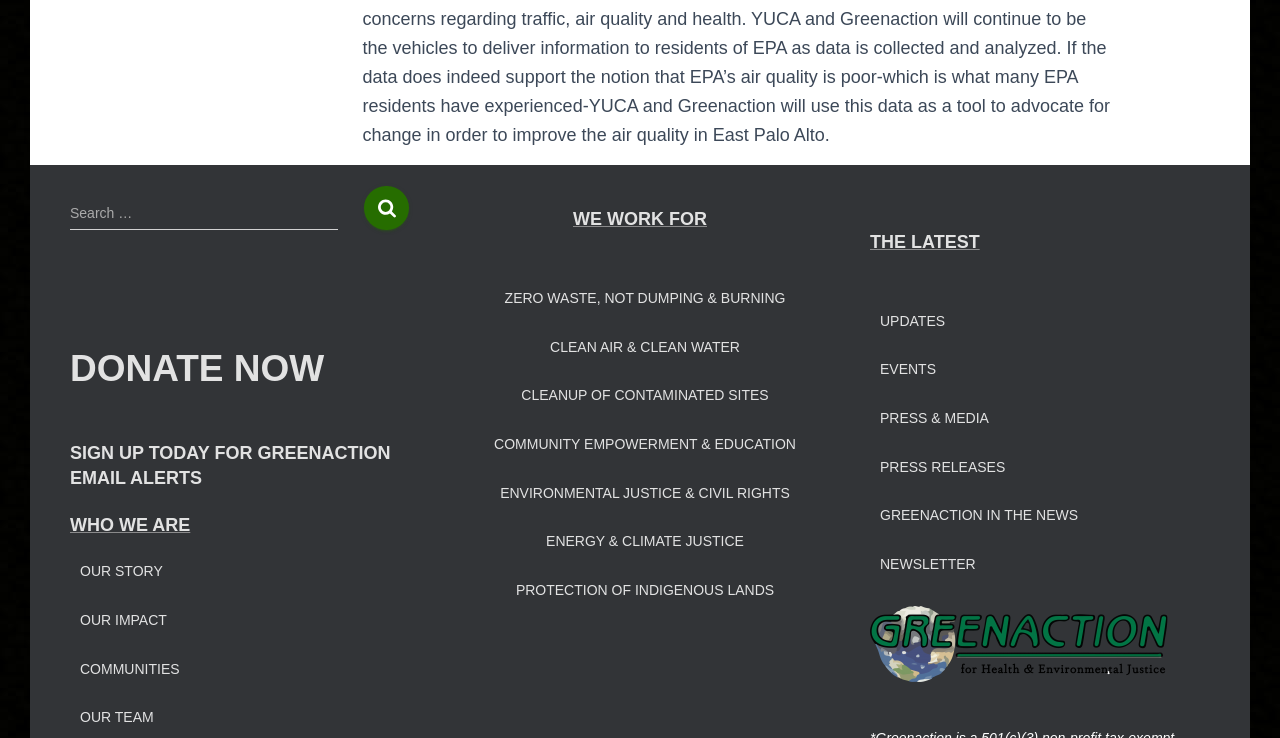Locate the UI element described as follows: "Clean Air & Clean Water". Return the bounding box coordinates as four float numbers between 0 and 1 in the order [left, top, right, bottom].

[0.43, 0.441, 0.578, 0.501]